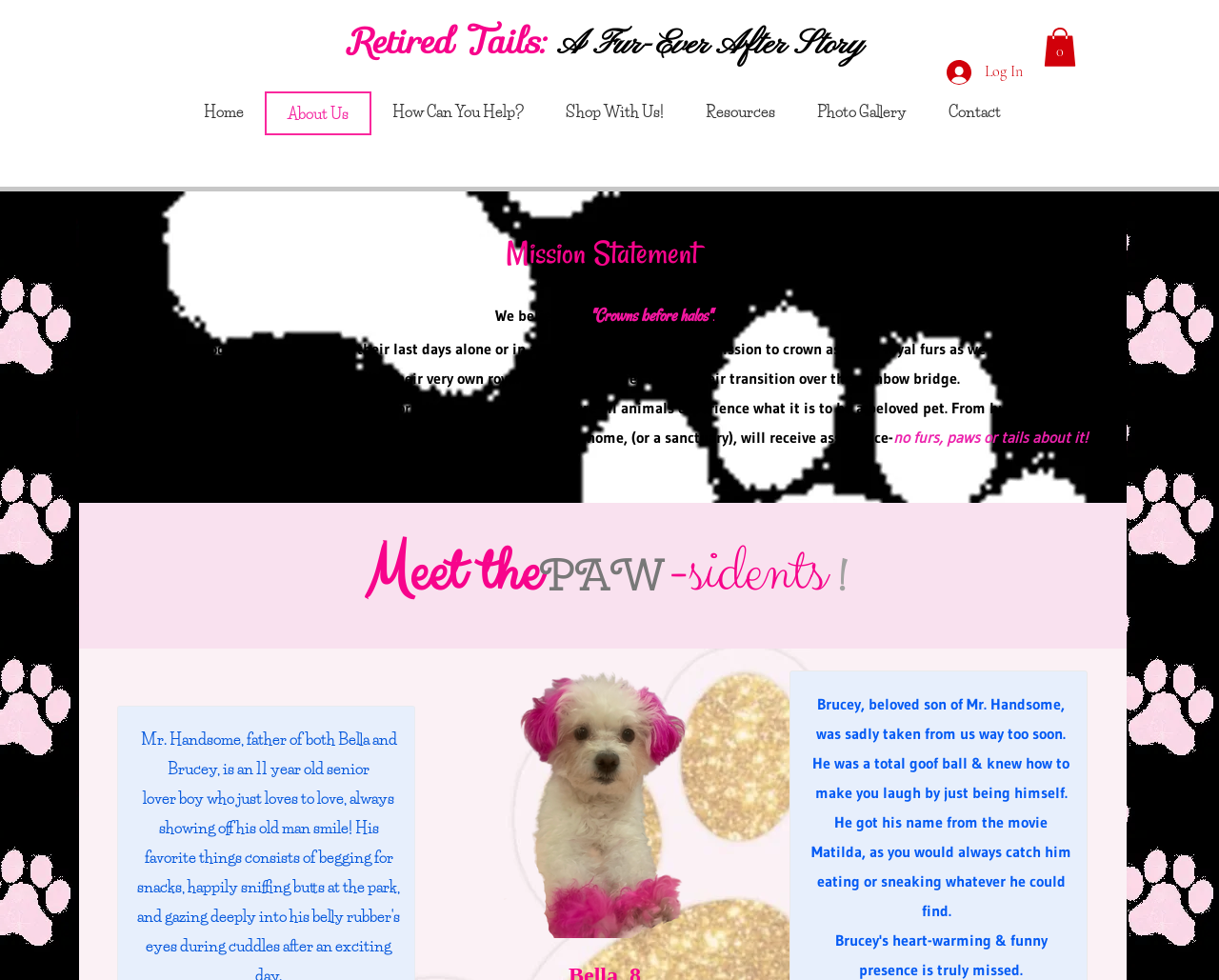Please locate the bounding box coordinates of the element that should be clicked to achieve the given instruction: "Click the Log In button".

[0.766, 0.055, 0.85, 0.092]